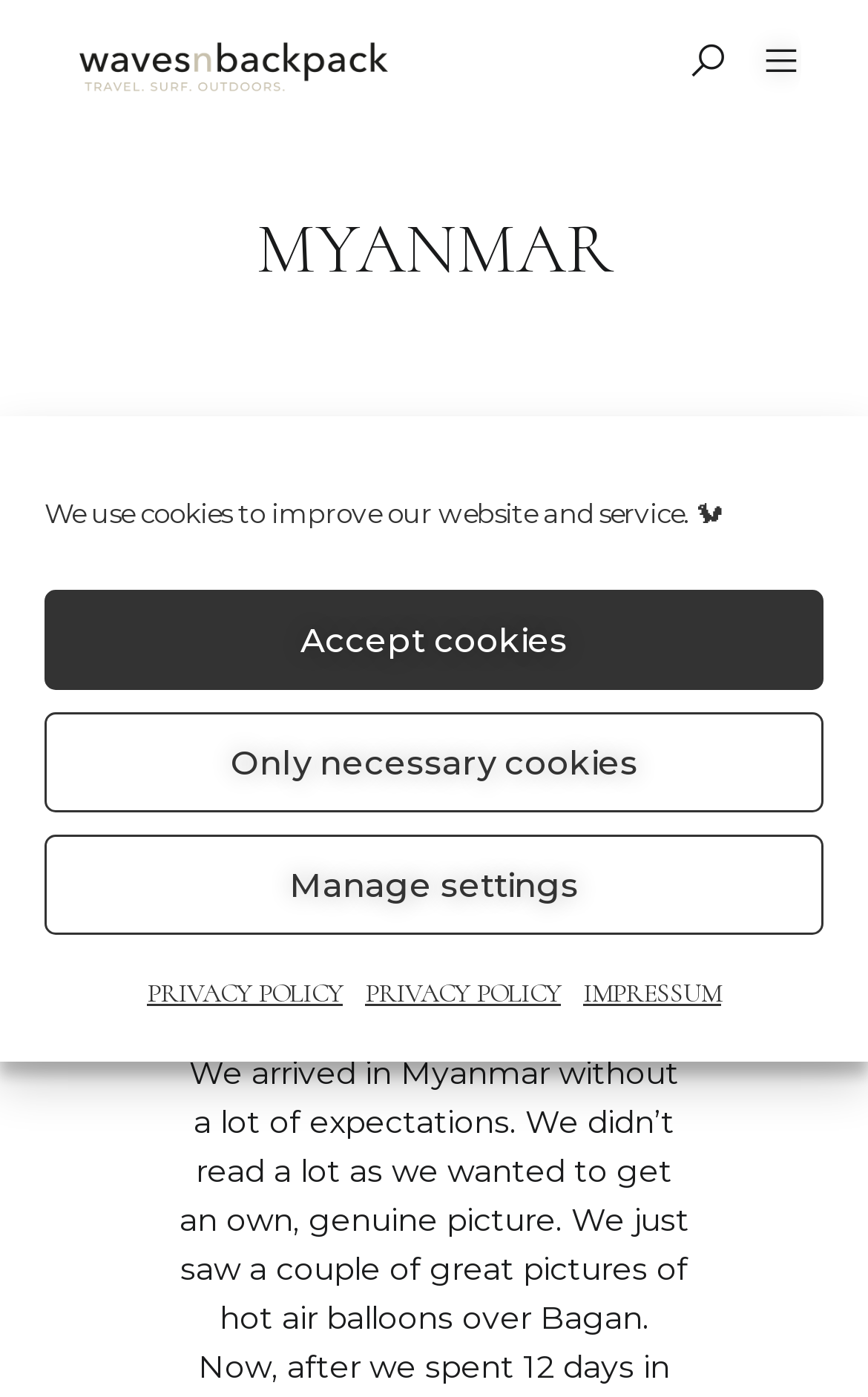Specify the bounding box coordinates for the region that must be clicked to perform the given instruction: "browse DESTINATION".

[0.051, 0.102, 0.949, 0.182]